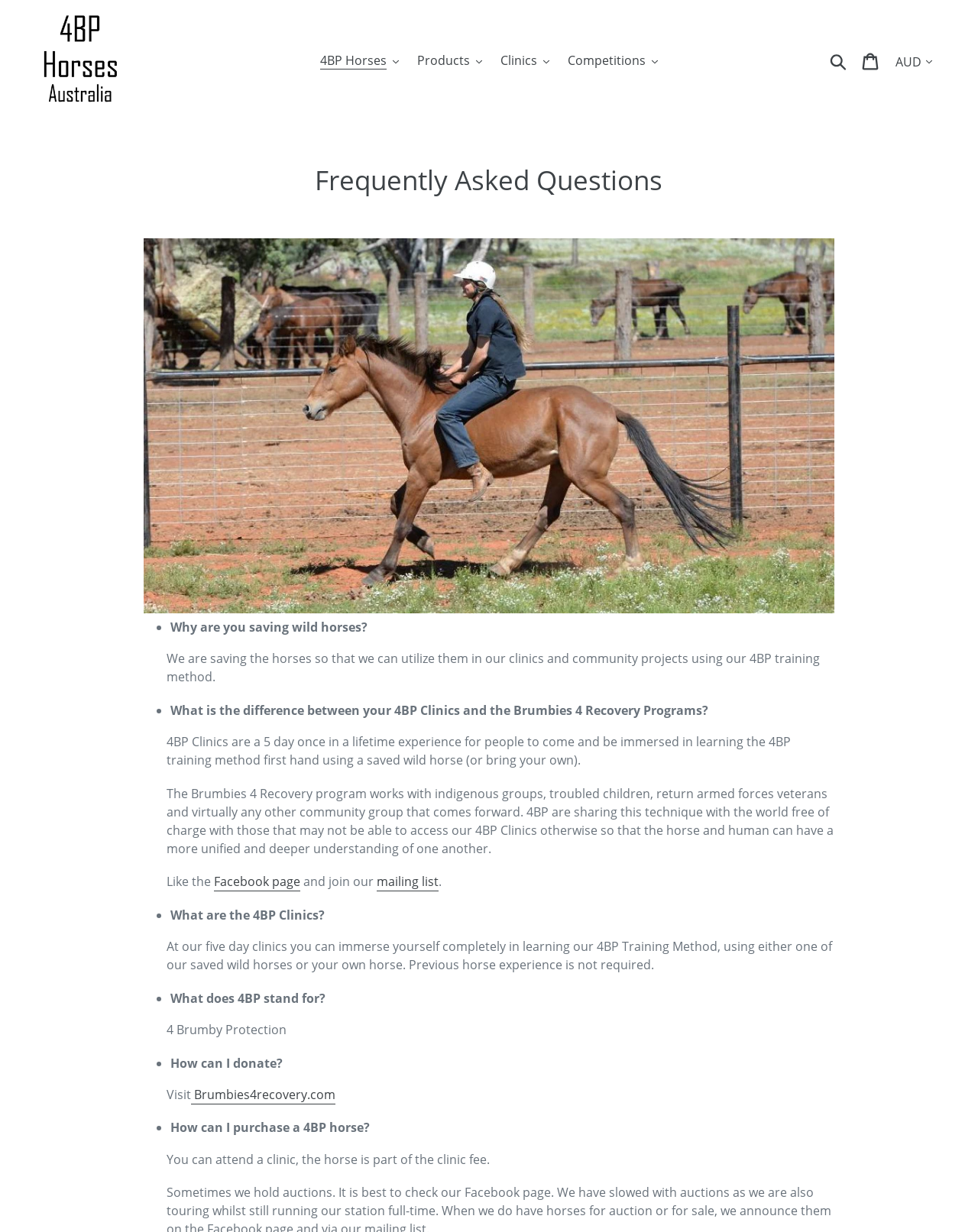Bounding box coordinates are specified in the format (top-left x, top-left y, bottom-right x, bottom-right y). All values are floating point numbers bounded between 0 and 1. Please provide the bounding box coordinate of the region this sentence describes: alt="4BP Horses Australia"

[0.043, 0.009, 0.121, 0.086]